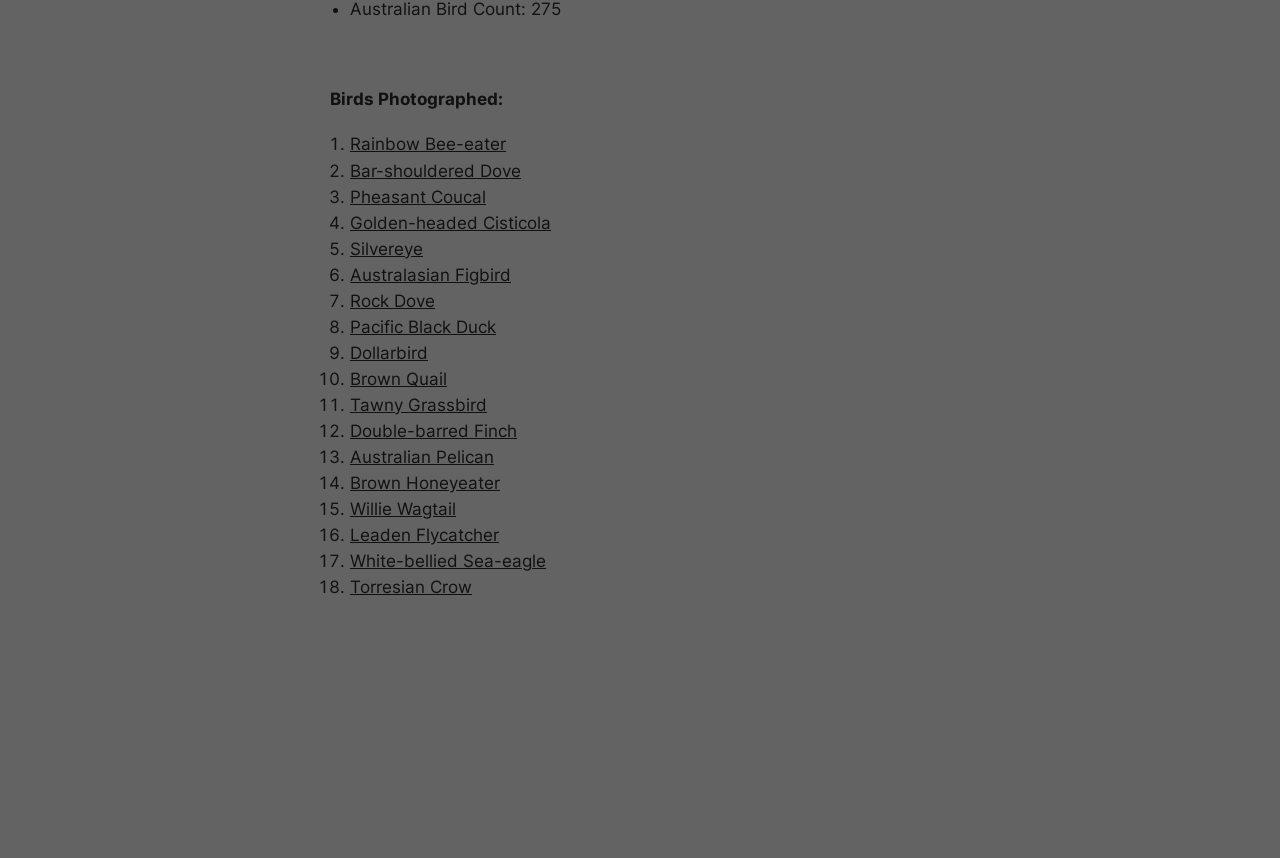Pinpoint the bounding box coordinates of the element to be clicked to execute the instruction: "Click on Rainbow Bee-eater".

[0.273, 0.157, 0.395, 0.18]